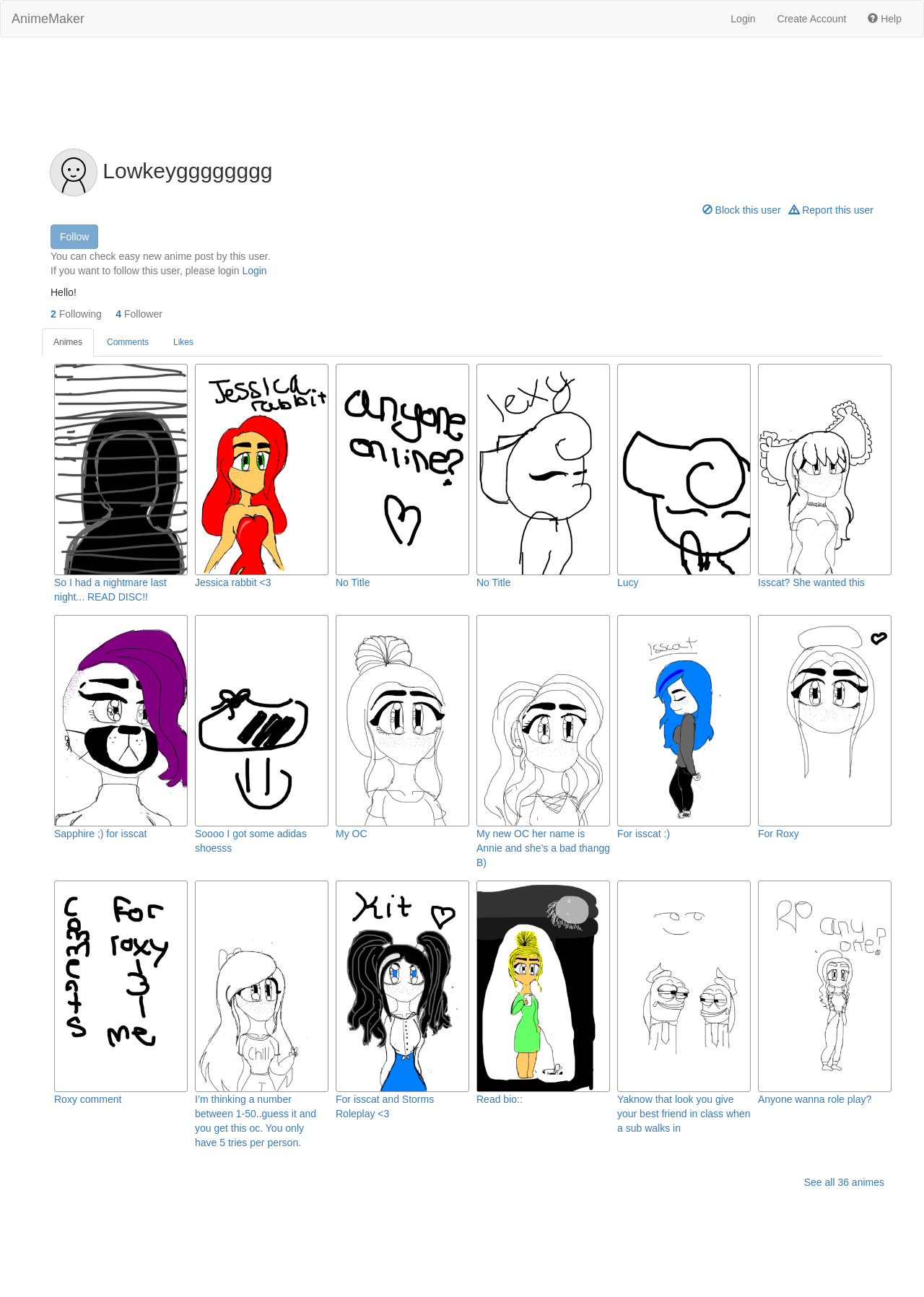Highlight the bounding box coordinates of the element that should be clicked to carry out the following instruction: "Follow this user". The coordinates must be given as four float numbers ranging from 0 to 1, i.e., [left, top, right, bottom].

[0.055, 0.173, 0.107, 0.192]